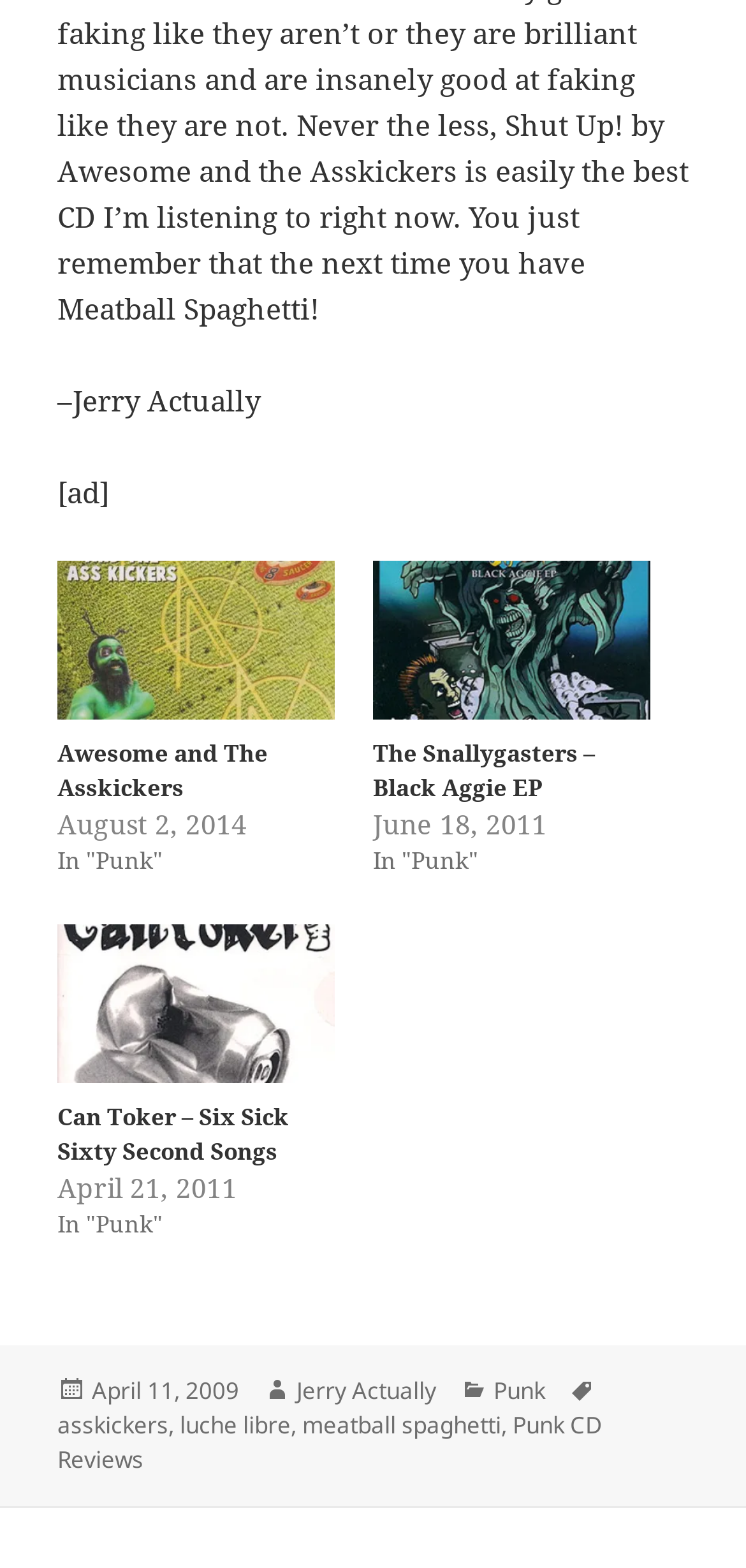Please determine the bounding box coordinates of the element's region to click in order to carry out the following instruction: "Check the date 'August 2, 2014'". The coordinates should be four float numbers between 0 and 1, i.e., [left, top, right, bottom].

[0.077, 0.514, 0.331, 0.537]